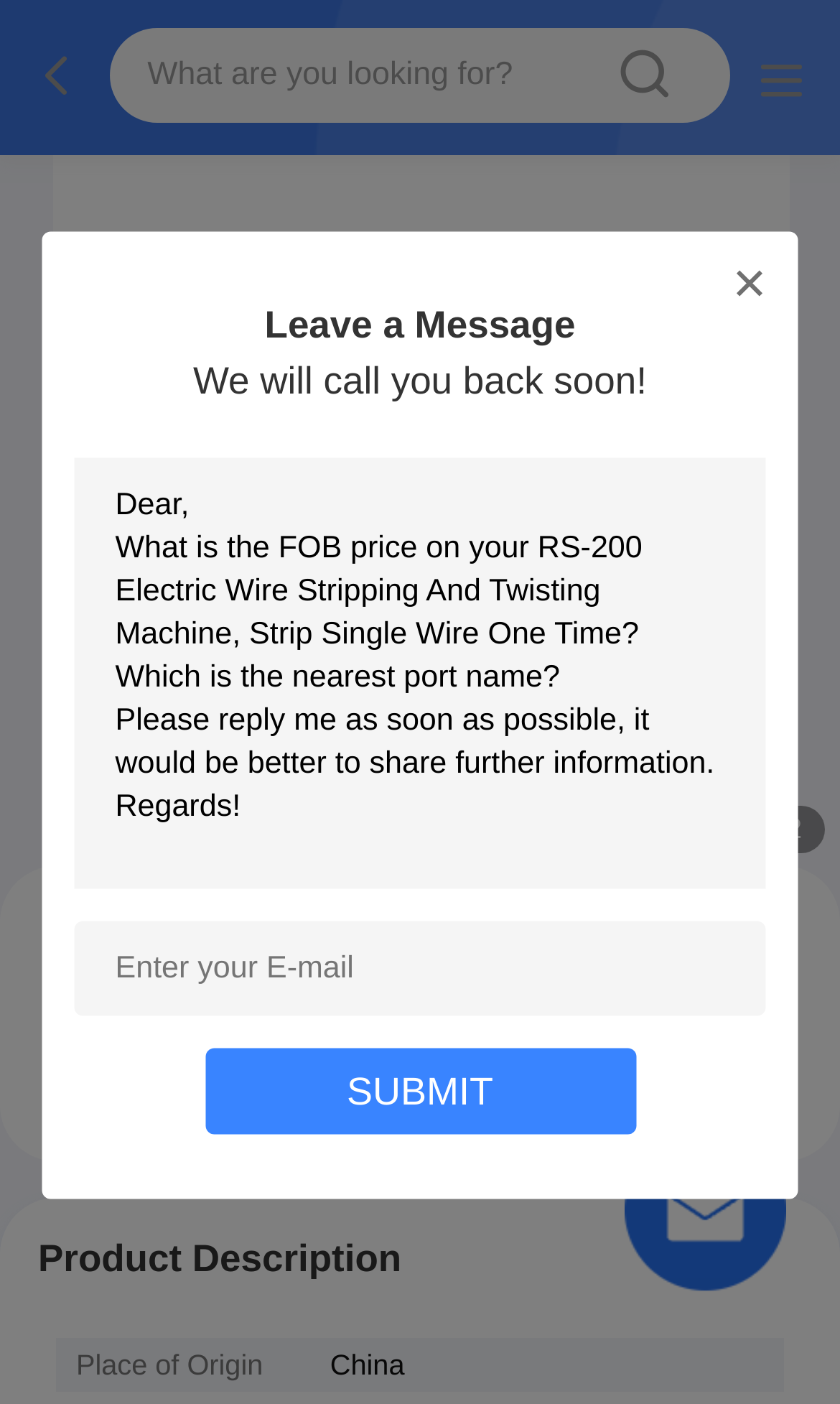Extract the bounding box coordinates of the UI element described: "Marina Garcia". Provide the coordinates in the format [left, top, right, bottom] with values ranging from 0 to 1.

None